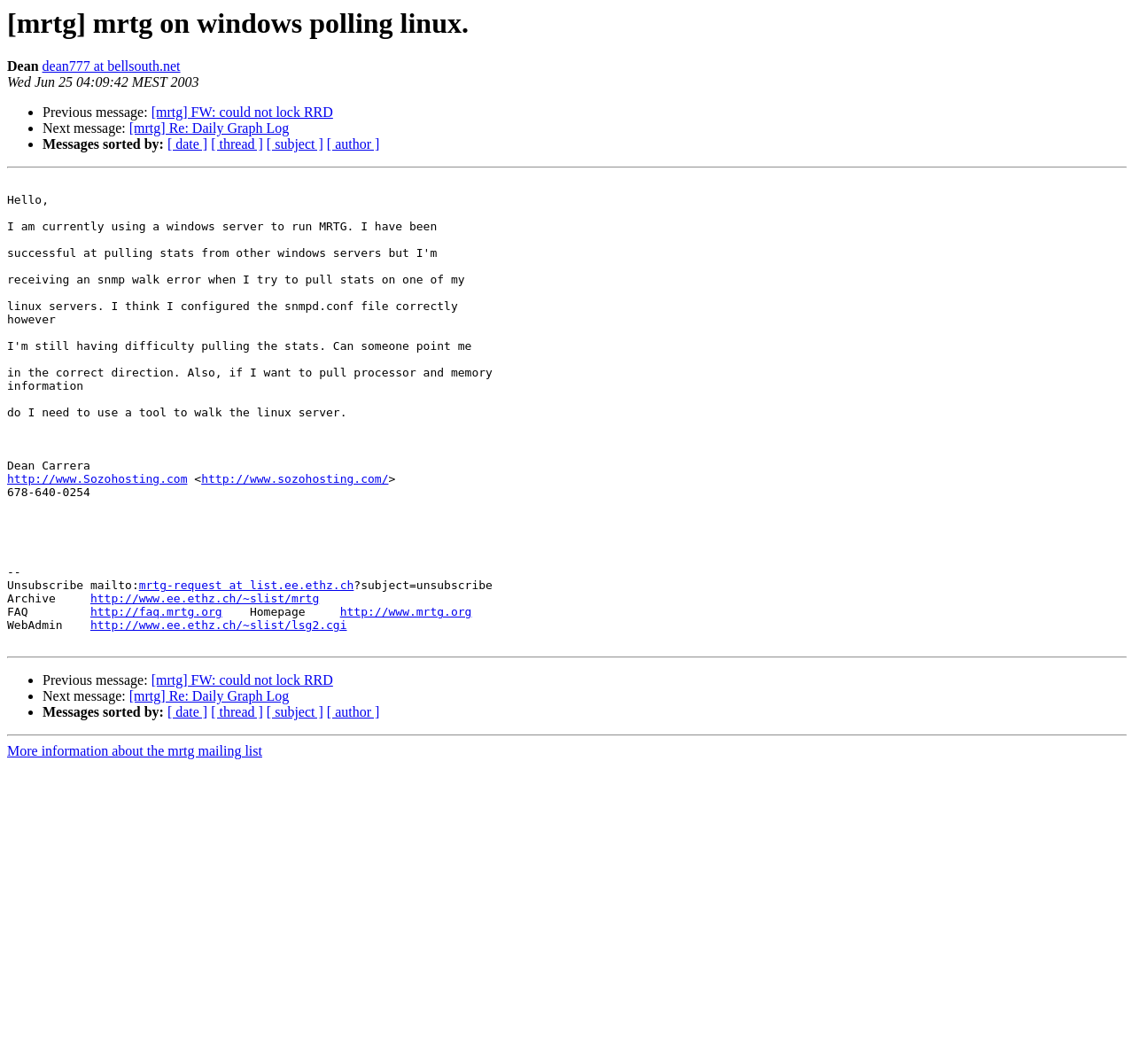Find the bounding box coordinates of the element's region that should be clicked in order to follow the given instruction: "View more information about the mrtg mailing list". The coordinates should consist of four float numbers between 0 and 1, i.e., [left, top, right, bottom].

[0.006, 0.699, 0.231, 0.713]